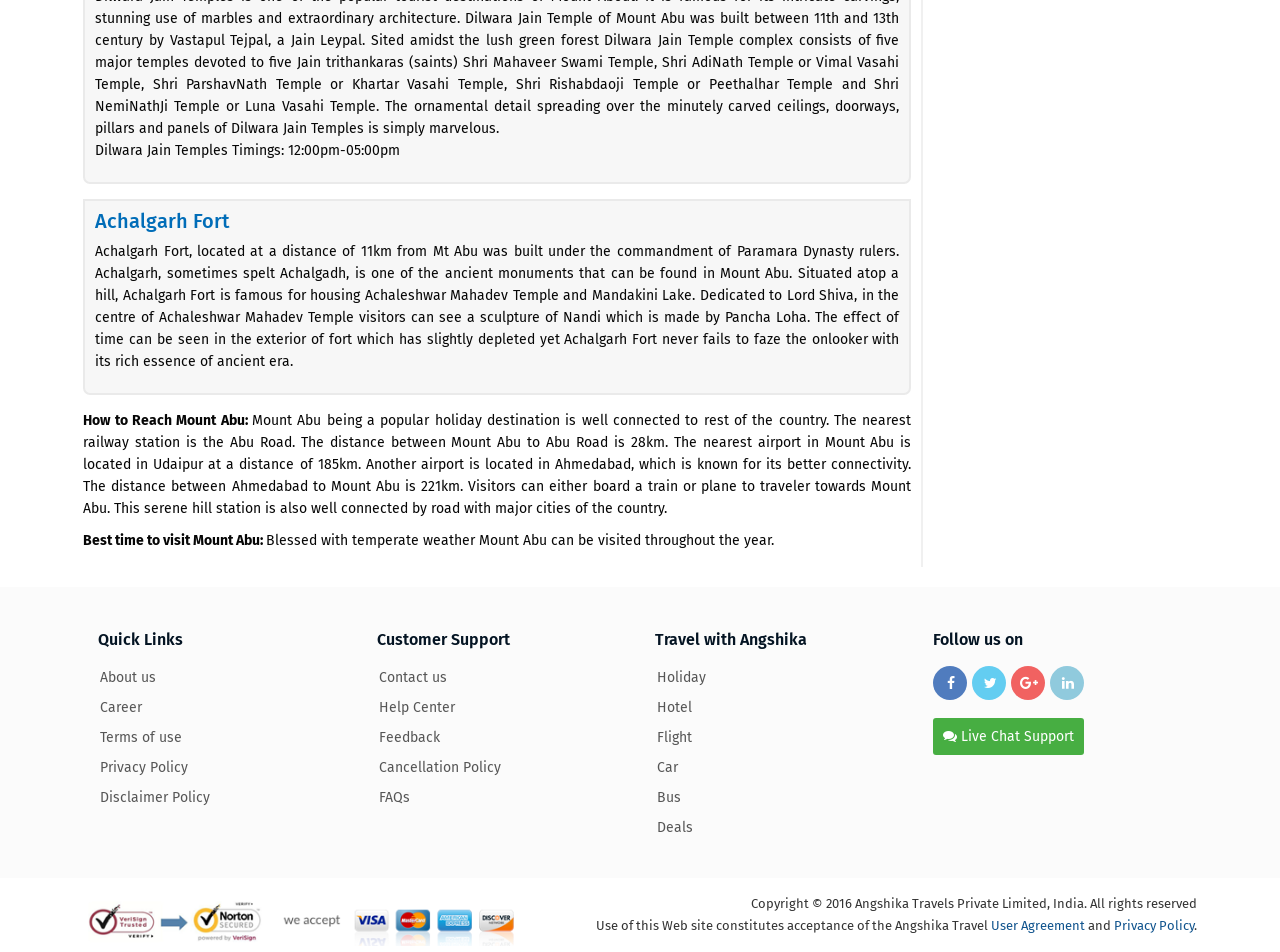Using the webpage screenshot, locate the HTML element that fits the following description and provide its bounding box: "title="Google Plus"".

[0.79, 0.7, 0.817, 0.735]